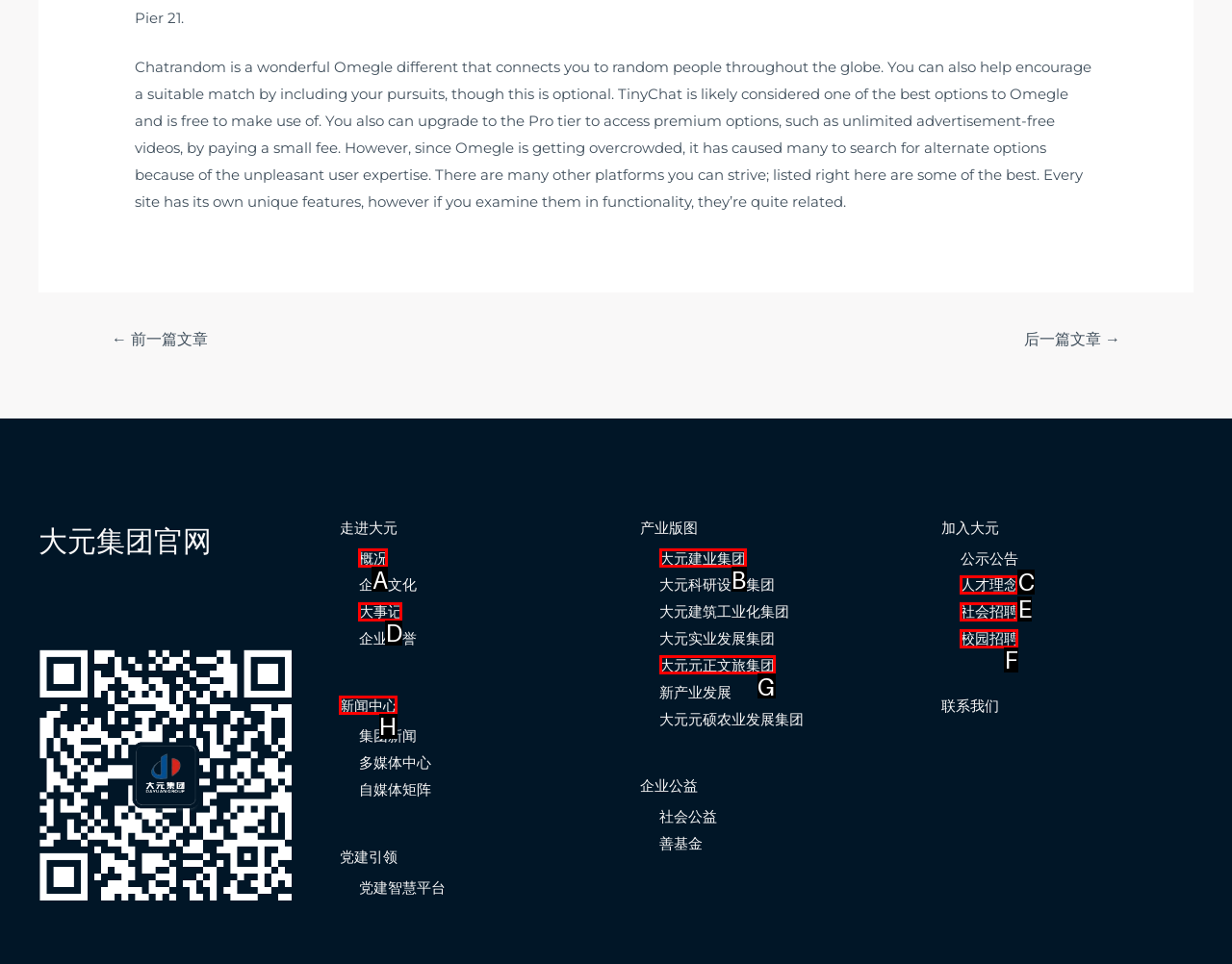From the given options, choose the one to complete the task: Explore the '新闻中心' section
Indicate the letter of the correct option.

H